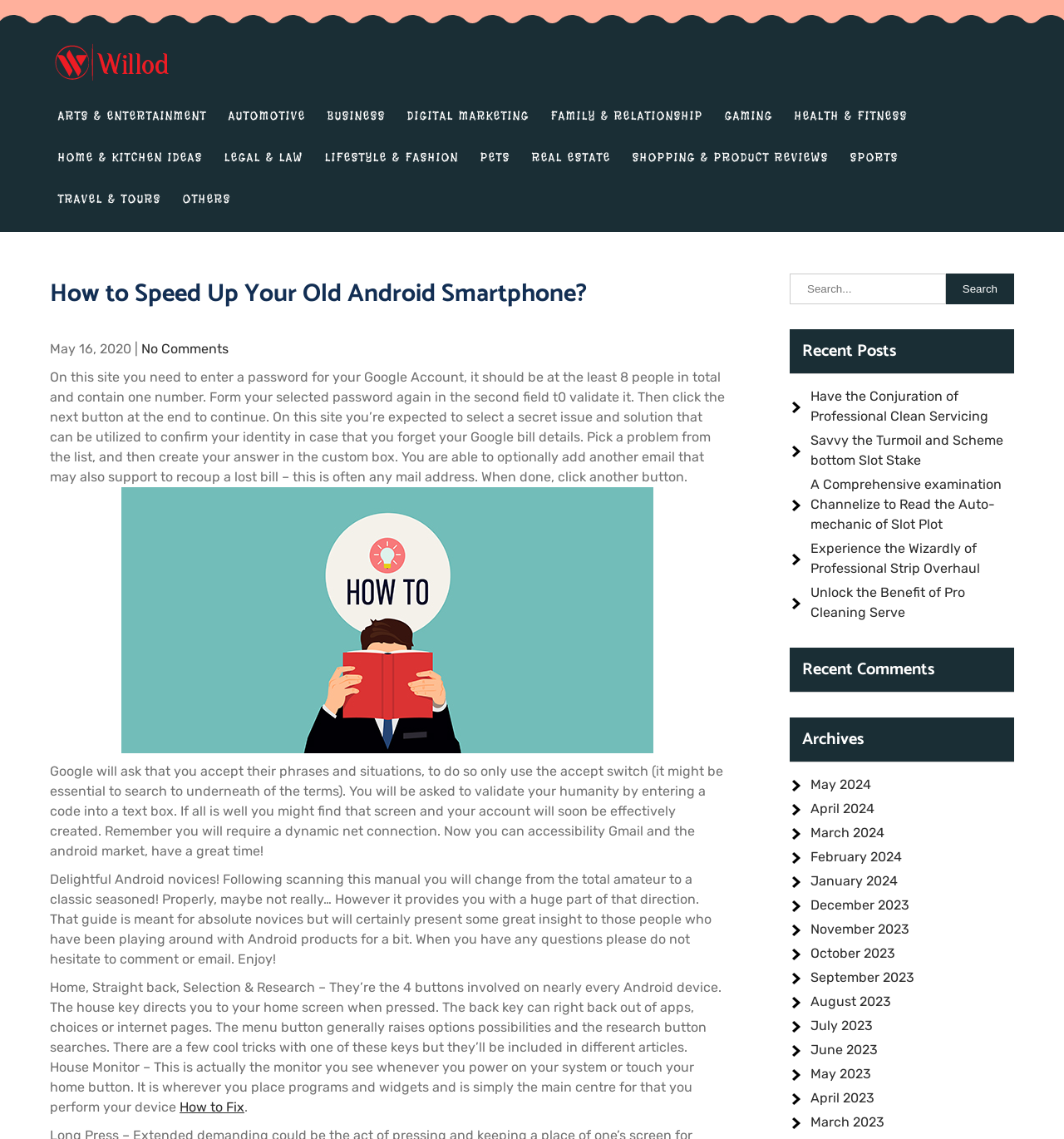Can you pinpoint the bounding box coordinates for the clickable element required for this instruction: "Click on the 'How to Fix' link"? The coordinates should be four float numbers between 0 and 1, i.e., [left, top, right, bottom].

[0.169, 0.965, 0.23, 0.979]